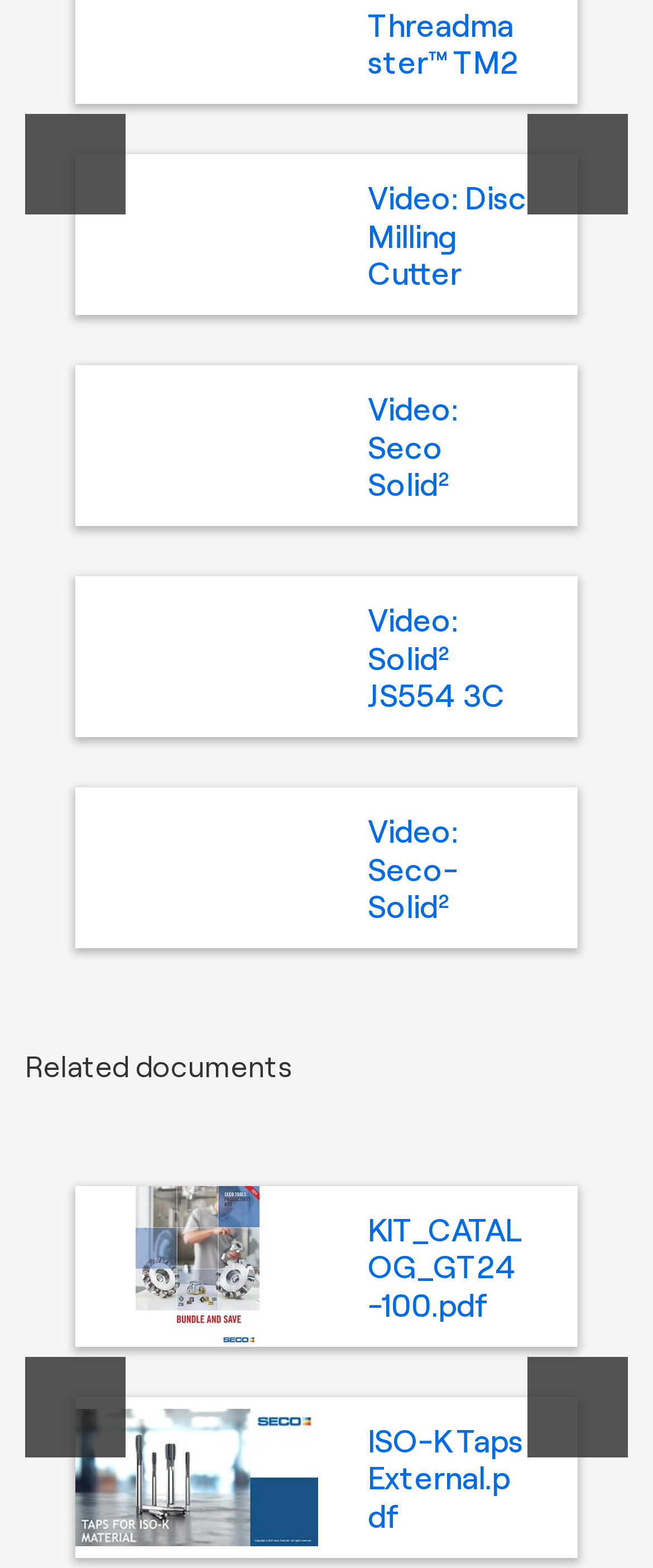What is the purpose of the 'Related documents' section?
Answer the question with detailed information derived from the image.

I noticed a StaticText element with the text 'Related documents' and several links to PDF files below it. This suggests that the purpose of this section is to provide additional resources or documents related to the video content on the webpage.